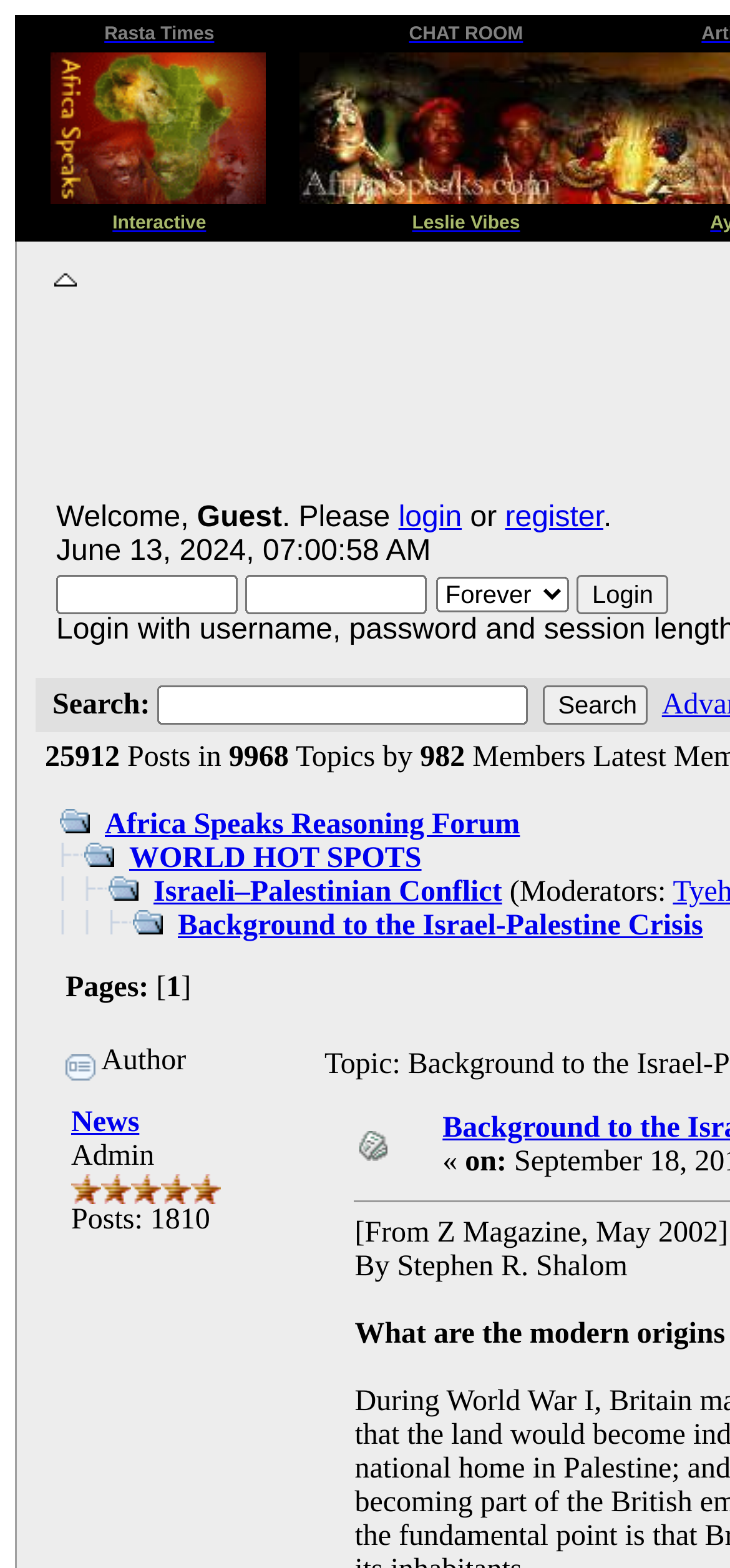Identify the bounding box coordinates of the element to click to follow this instruction: 'Login to the website'. Ensure the coordinates are four float values between 0 and 1, provided as [left, top, right, bottom].

[0.791, 0.367, 0.915, 0.392]